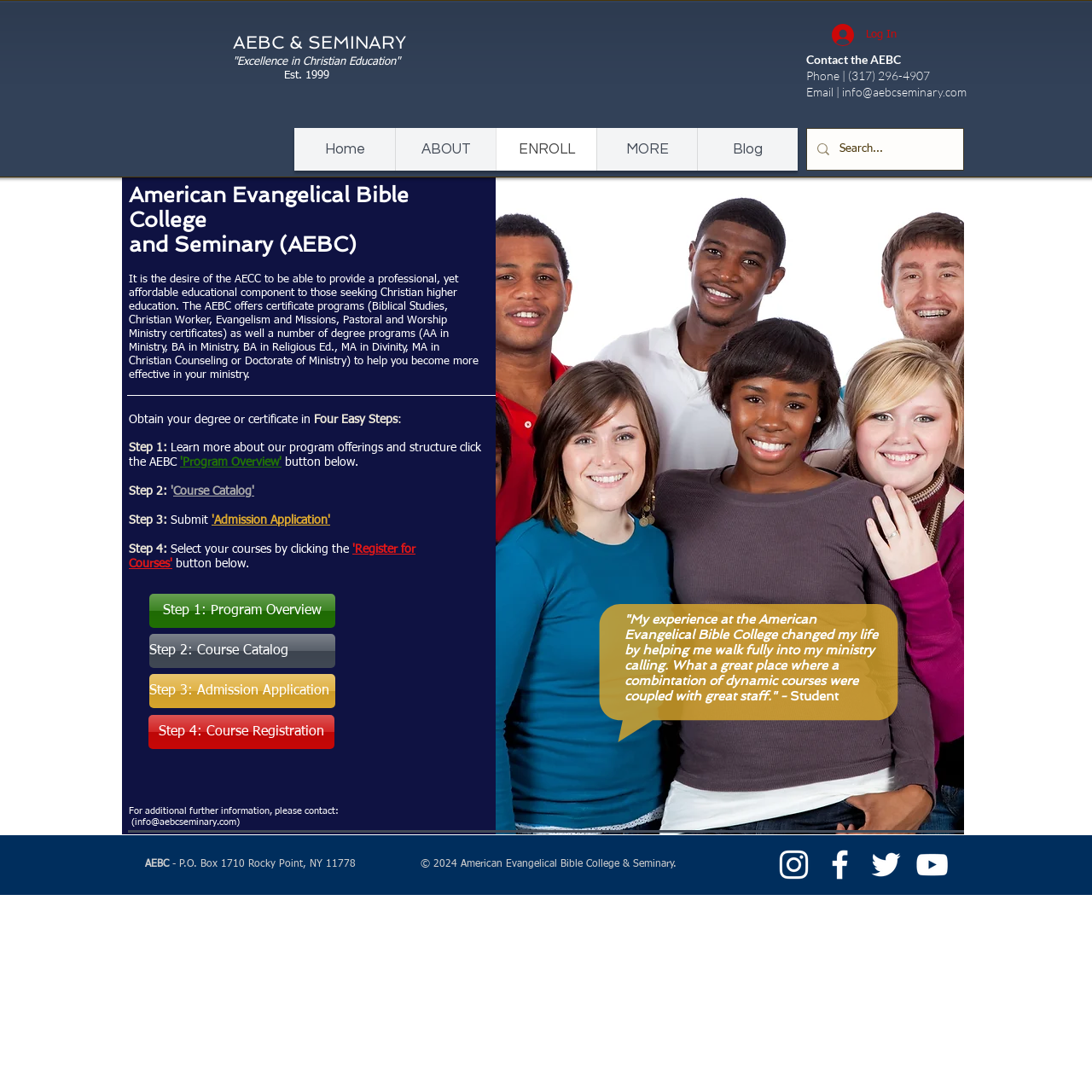Respond with a single word or phrase for the following question: 
What is the name of the Bible College?

American Evangelical Bible College